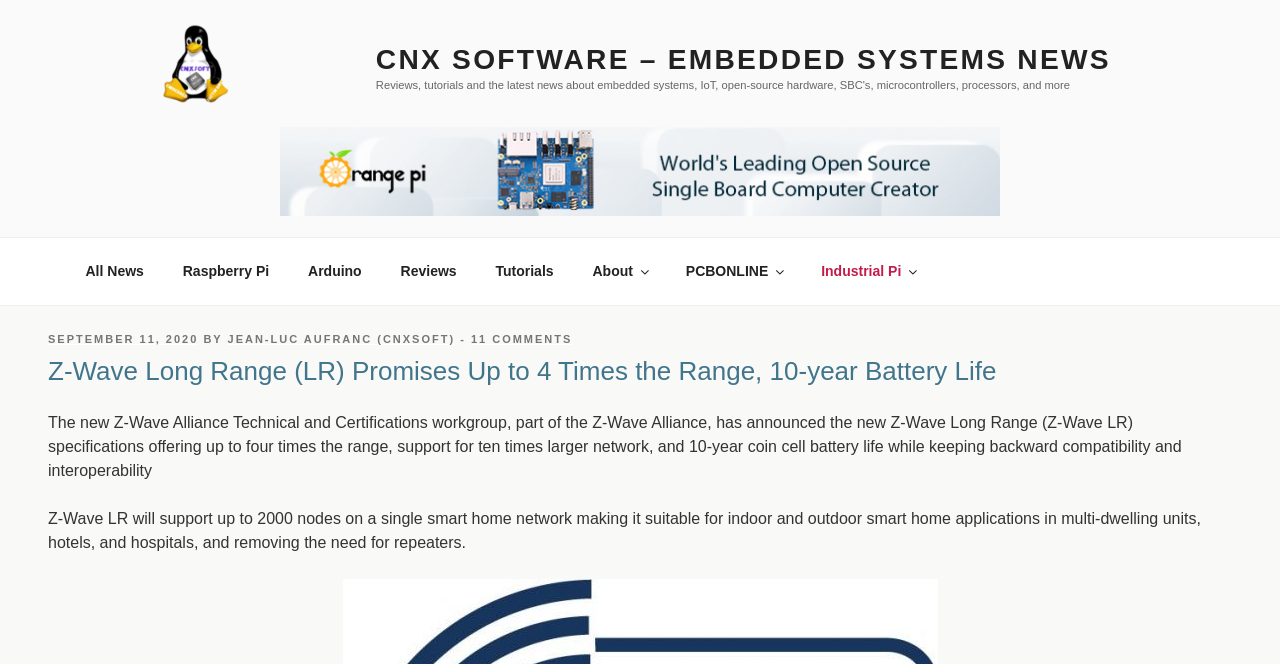Please give the bounding box coordinates of the area that should be clicked to fulfill the following instruction: "Visit Orange Pi Amazon Store". The coordinates should be in the format of four float numbers from 0 to 1, i.e., [left, top, right, bottom].

[0.219, 0.191, 0.781, 0.325]